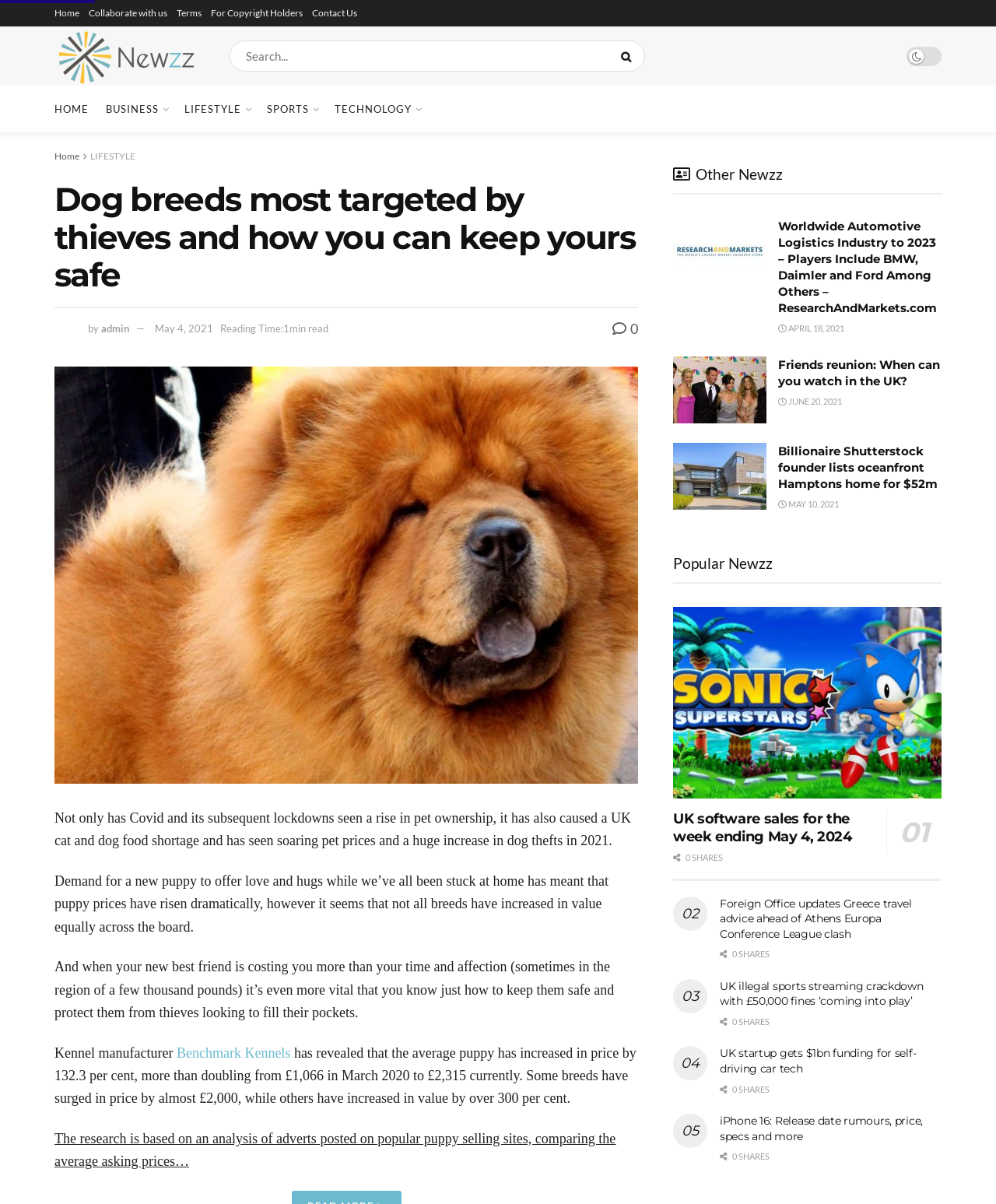Please identify the bounding box coordinates of the area that needs to be clicked to fulfill the following instruction: "Search for something."

[0.23, 0.034, 0.647, 0.059]